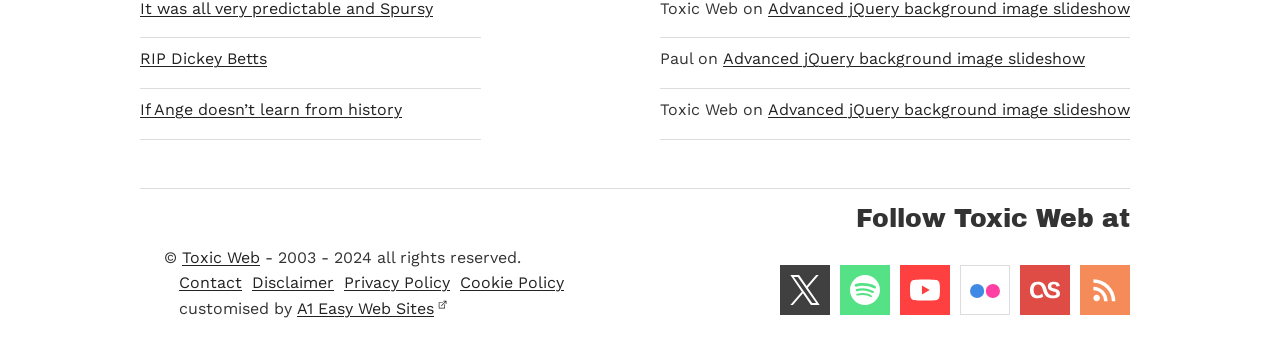Kindly determine the bounding box coordinates for the area that needs to be clicked to execute this instruction: "Visit Advanced jQuery background image slideshow".

[0.565, 0.143, 0.848, 0.198]